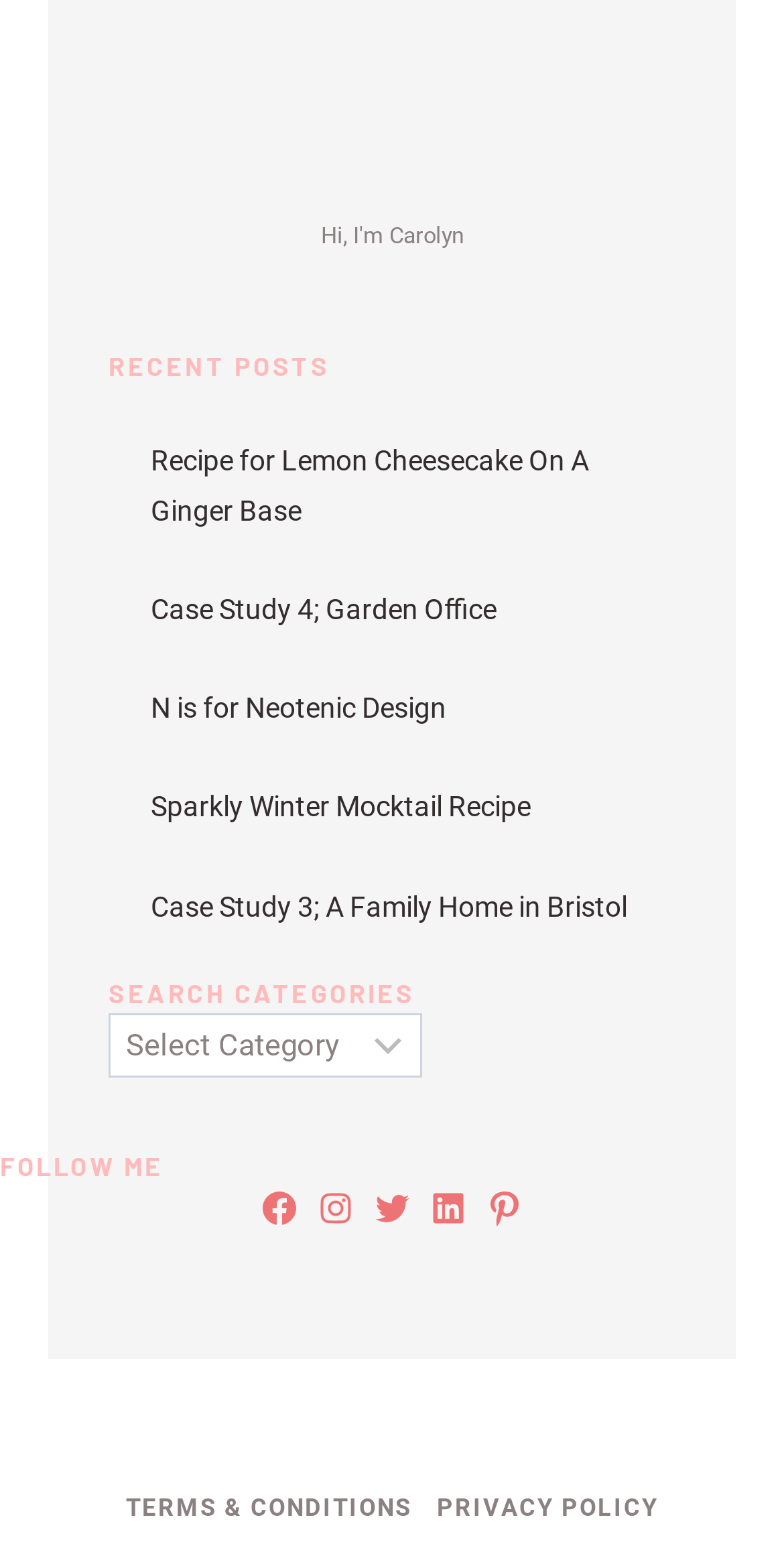What is the category search option?
From the image, respond using a single word or phrase.

ComboBox